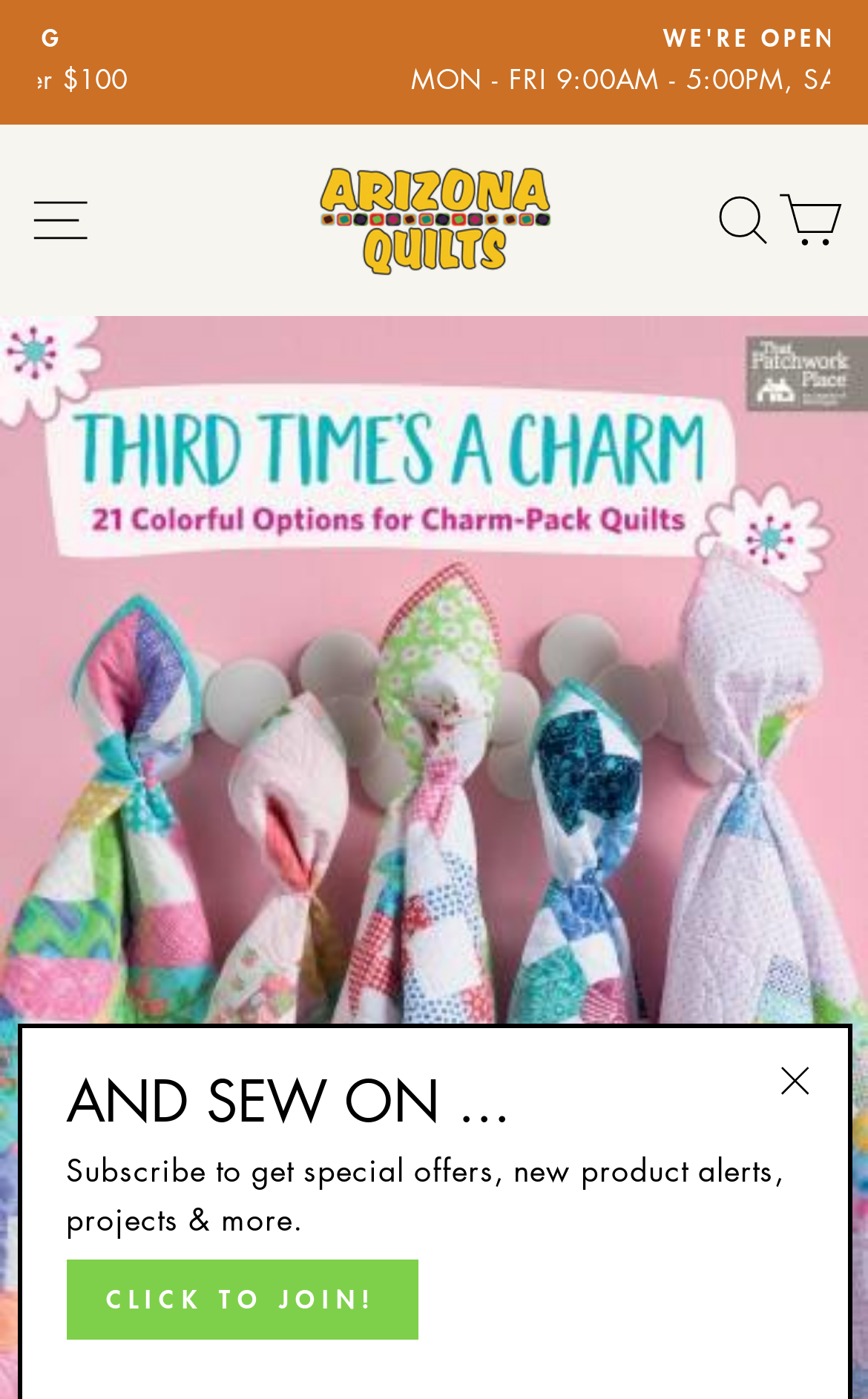Is the slideshow paused?
We need a detailed and meticulous answer to the question.

I found a button that says 'Pause slideshow', which implies that the slideshow is currently playing. If it were paused, the button would likely say 'Play slideshow' instead.